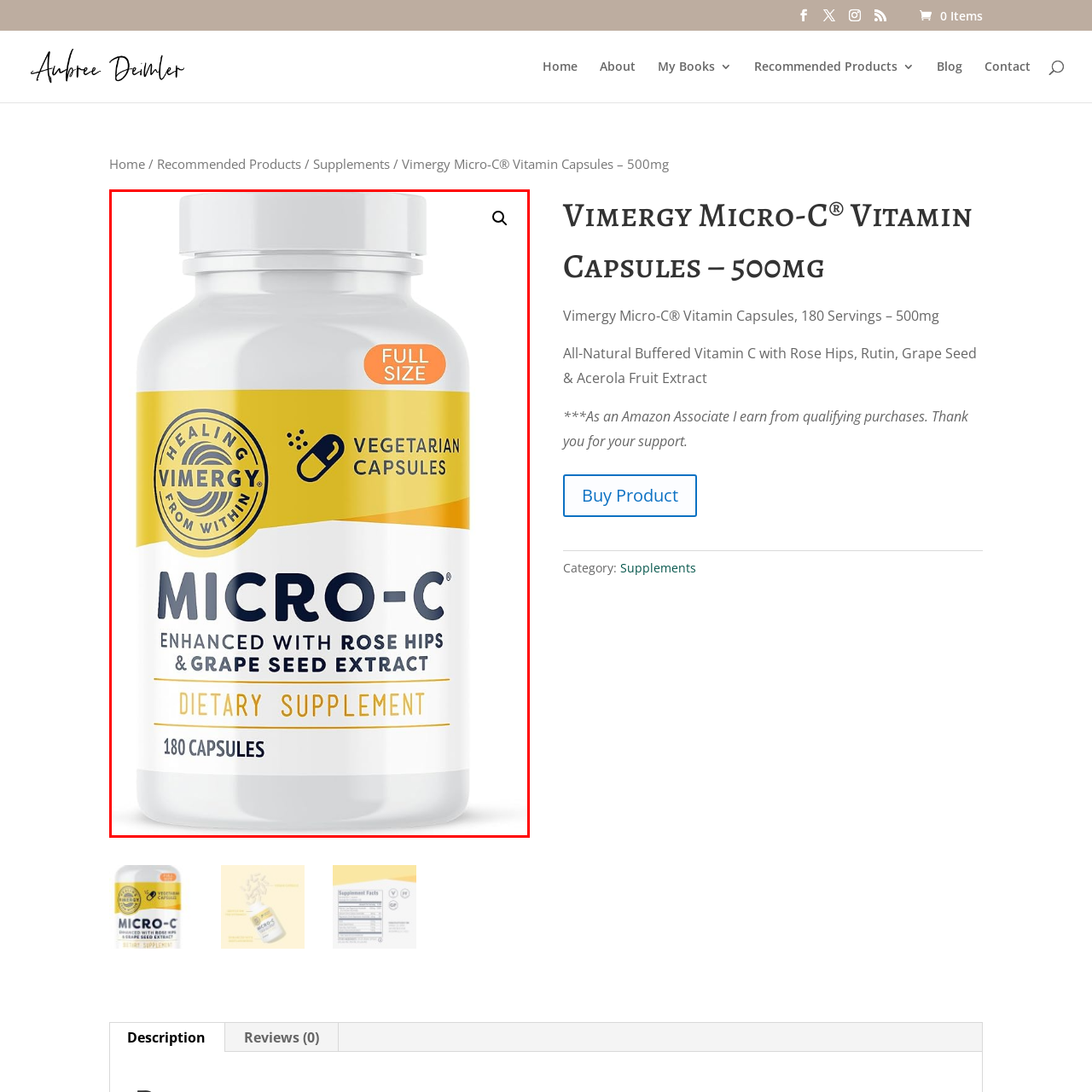What is the brand's focus?
Focus on the area within the red boundary in the image and answer the question with one word or a short phrase.

Holistic wellness